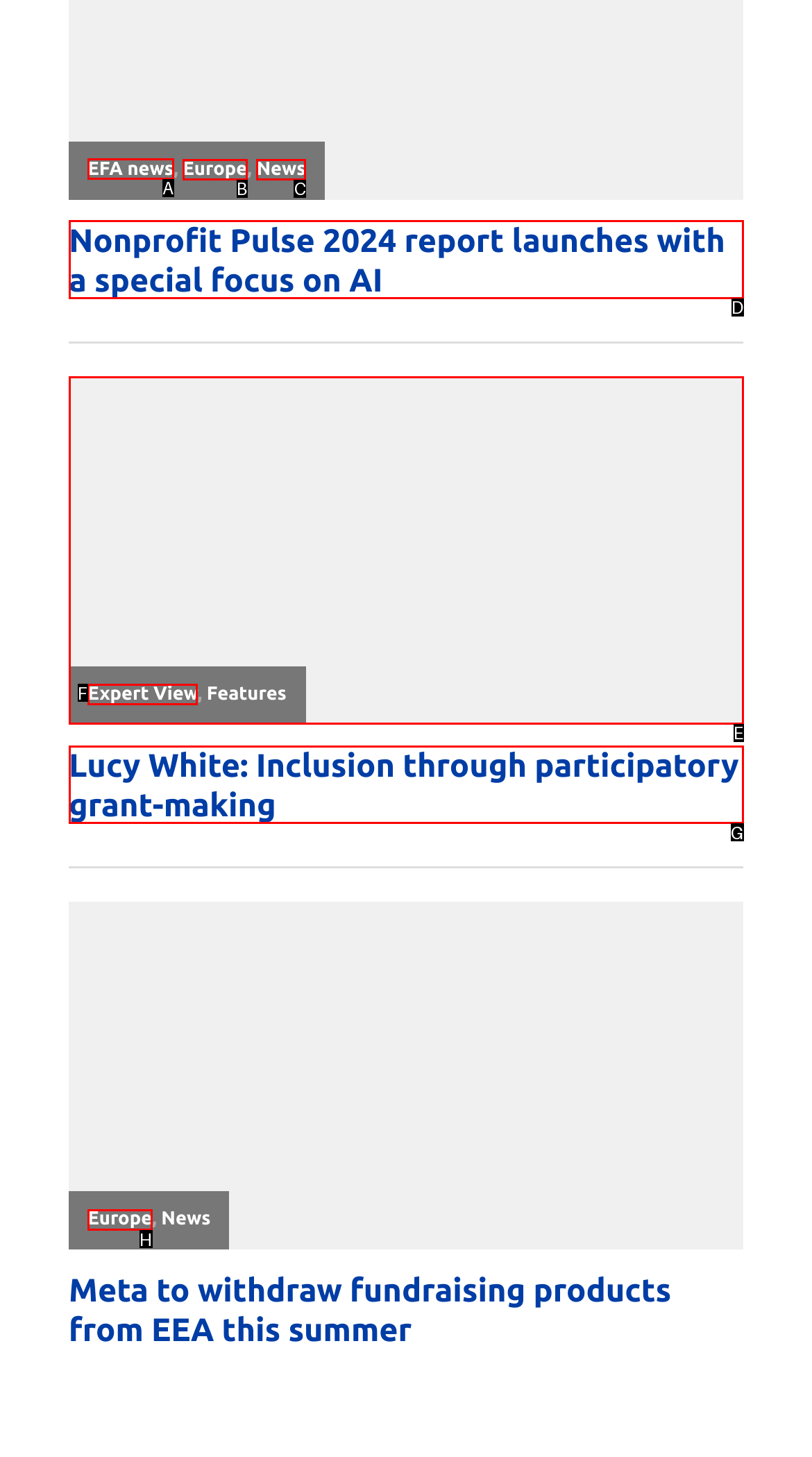Indicate which red-bounded element should be clicked to perform the task: Click on EFA news Answer with the letter of the correct option.

A